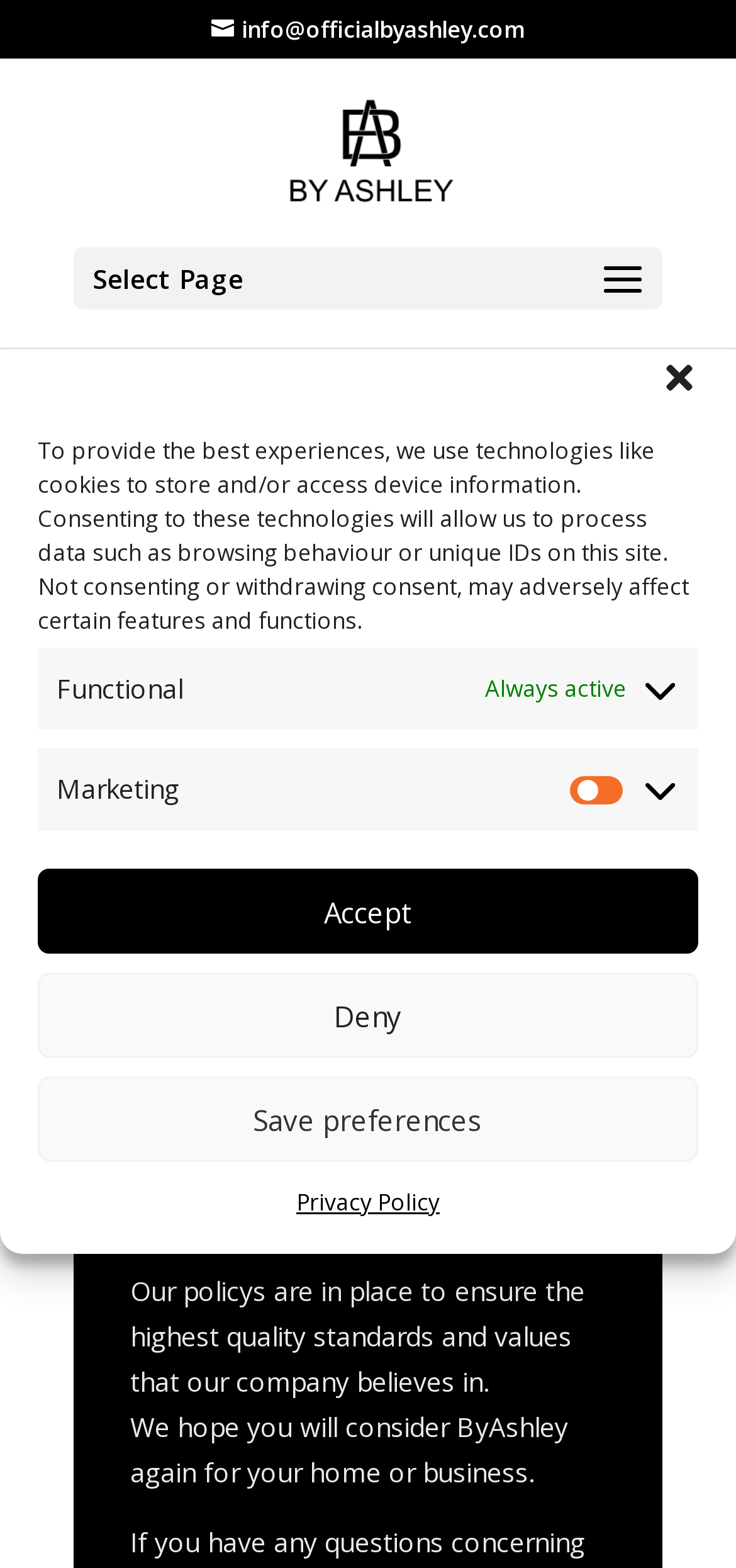What is the company's hope for customers?
We need a detailed and exhaustive answer to the question. Please elaborate.

The webpage states that 'We hope you will consider ByAshley again for your home or business.' This indicates that By Ashley hopes that customers will consider purchasing from them again in the future, despite their strict no refund policy.